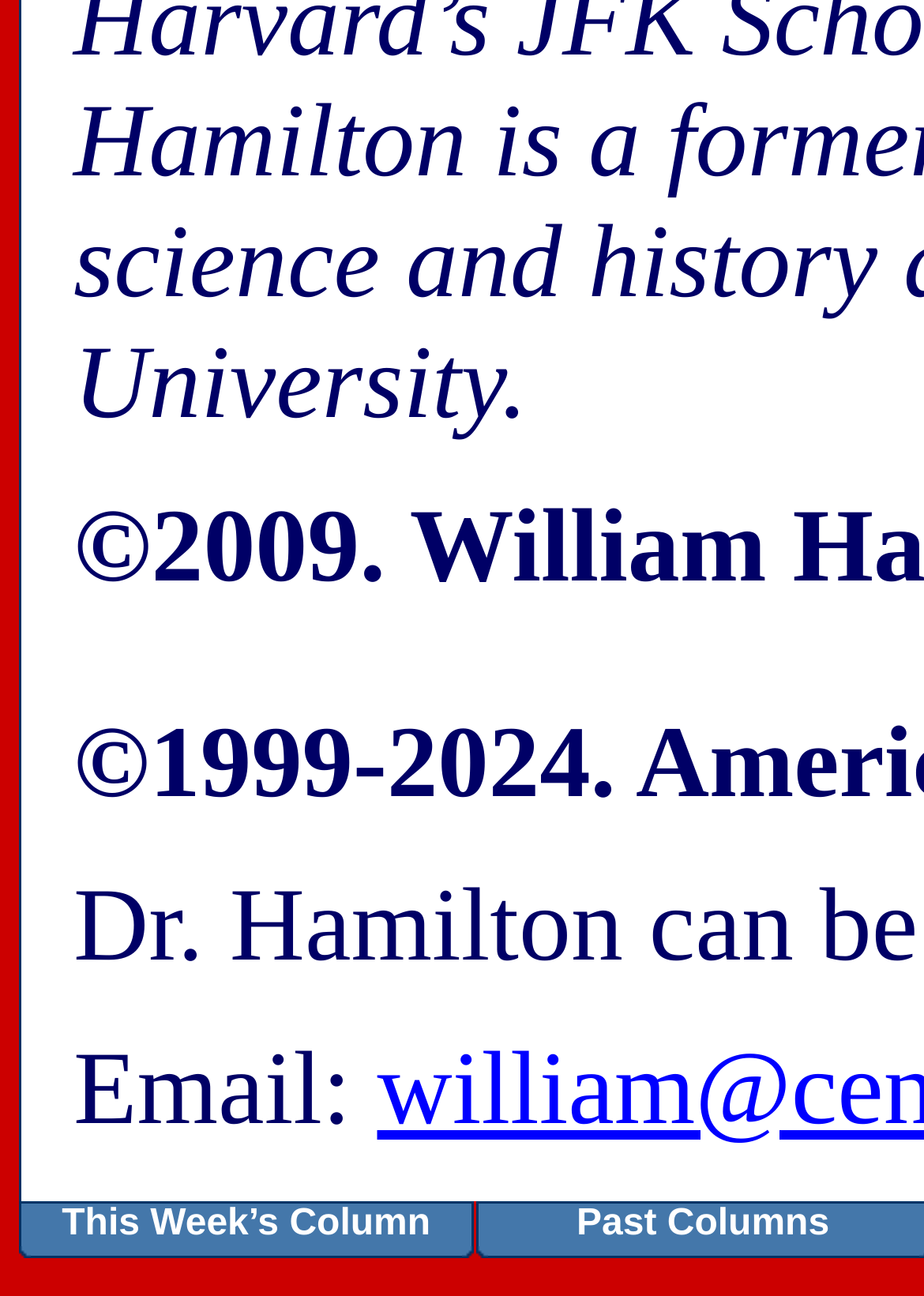Using the description: "This Week’s Column", identify the bounding box of the corresponding UI element in the screenshot.

[0.067, 0.929, 0.466, 0.96]